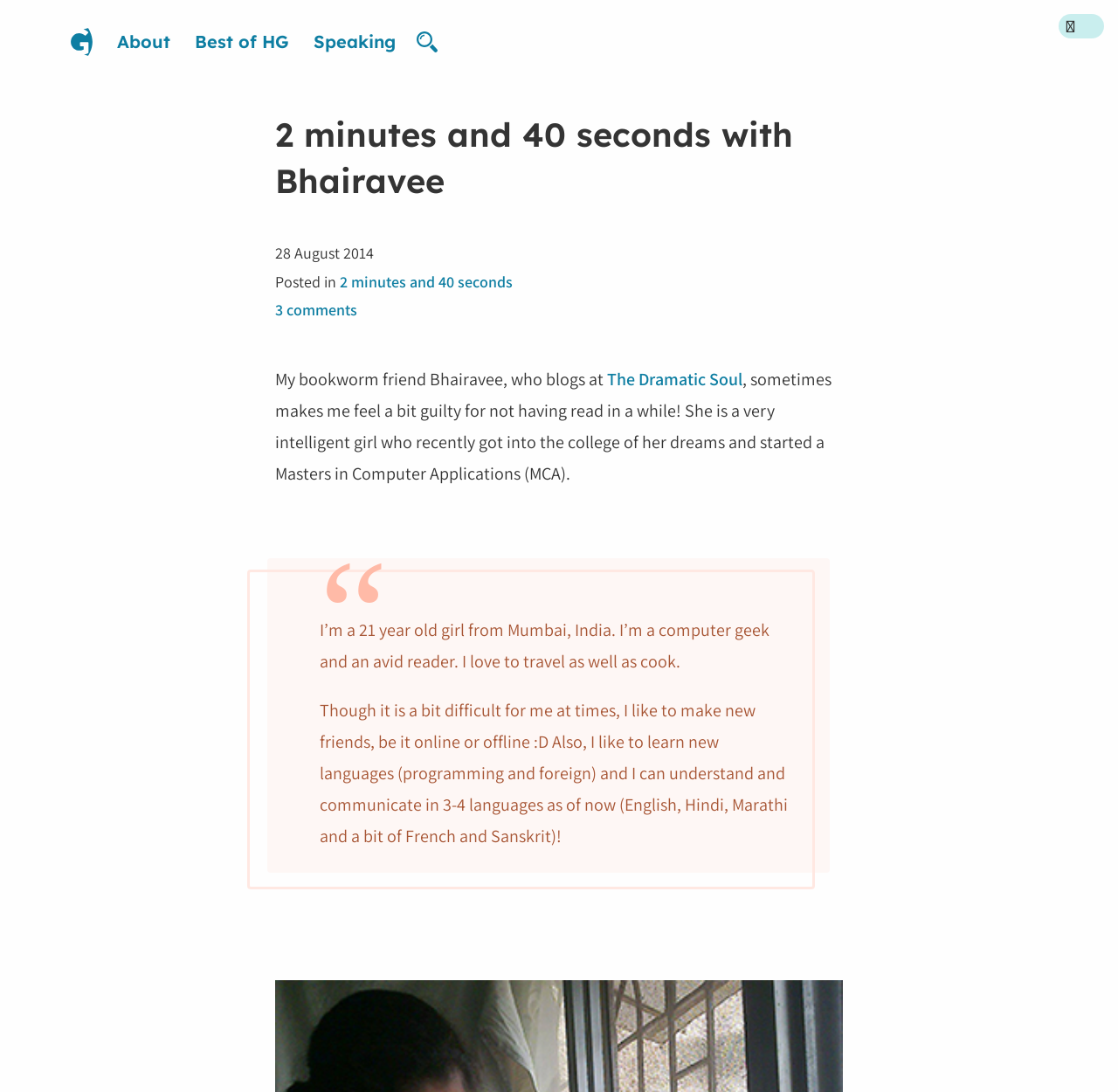Produce an elaborate caption capturing the essence of the webpage.

This webpage is a blog post titled "2 minutes and 40 seconds with Bhairavee" on the blog "Hey Georgie". At the top left corner, there is a navigation menu with links to the homepage, about page, best of HG, speaking, and a search form trigger. The search form is located below the navigation menu, with a search box and a search button.

The main content of the blog post is located below the search form. It starts with a heading "2 minutes and 40 seconds with Bhairavee" followed by a timestamp of the blog post, which is August 28, 2014. The post is categorized under "2 minutes and 40 seconds" and has 3 comments.

The blog post content is a text about the author's friend Bhairavee, who is a bookworm and an intelligent girl. The text describes Bhairavee's blog, "The Dramatic Soul", and her achievements, including getting into her dream college and starting a Master's in Computer Applications. The text also mentions that Bhairavee makes the author feel guilty for not reading in a while.

Below the text, there is a blockquote with Bhairavee's bio, which describes her as a 21-year-old girl from Mumbai, India, who is a computer geek, an avid reader, and loves to travel and cook. The bio also mentions her language skills, including programming languages and foreign languages.

There are no images in the main content of the blog post, but there is a logo for "Hey Georgie" at the top left corner of the navigation menu.